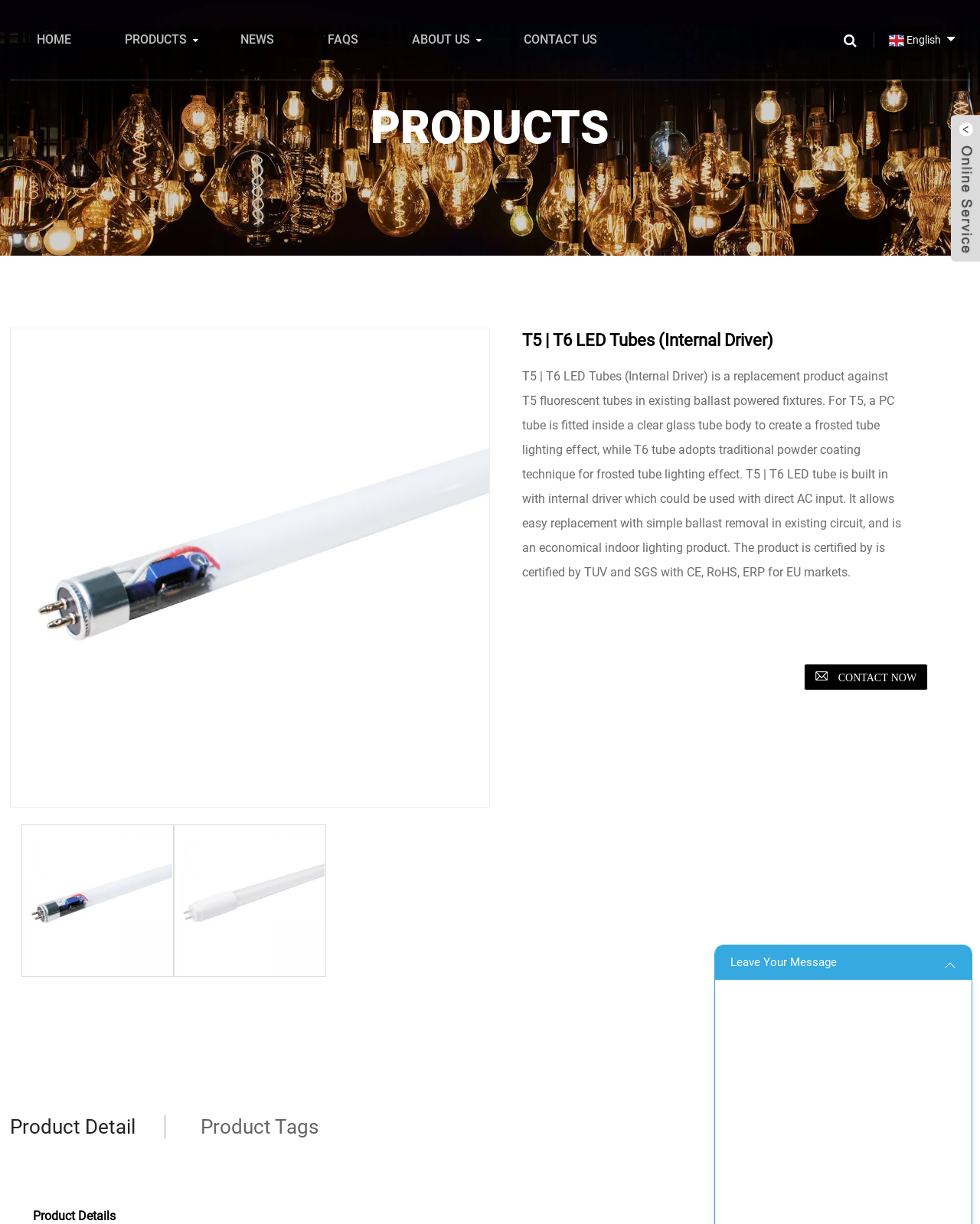Generate a thorough caption that explains the contents of the webpage.

This webpage is about a product details page for T5 | T6 LED Tubes (Internal Driver) manufactured by Haining Xinguangyuan Lighting Technology Company Limited. 

At the top of the page, there is a banner image that spans the entire width. Below the banner, there are six navigation links: HOME, PRODUCTS, NEWS, FAQS, ABOUT US, and CONTACT US, which are evenly spaced and aligned horizontally. 

To the right of the navigation links, there is a language selection link with a flag icon. 

Below the navigation section, there is a large heading that reads "PRODUCTS". 

The main content of the page is divided into two sections. On the left side, there are three identical product links with images, each describing the T5 | T6 LED Tubes (Internal Driver) product. 

On the right side, there is a detailed product description, which explains the features and benefits of the product, including its certification and economical indoor lighting capabilities. 

Below the product description, there is a call-to-action link that reads "CONTACT NOW". 

Further down the page, there are two headings: "Product Detail" and "Product Tags", which are aligned horizontally. 

Finally, at the bottom of the page, there is a section for leaving a message, accompanied by a small icon.